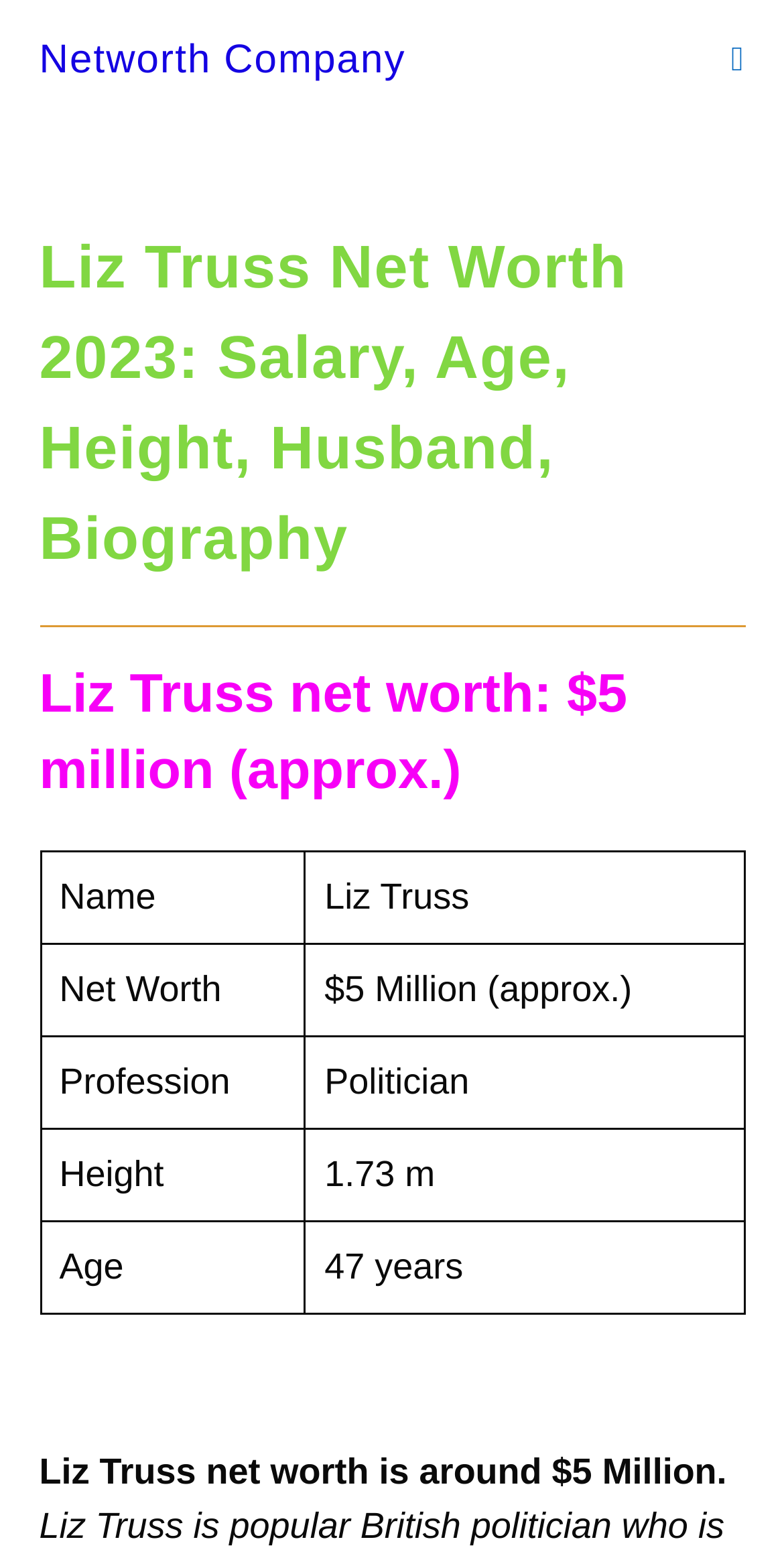Provide a one-word or short-phrase response to the question:
What is the name of the website?

Networth Company